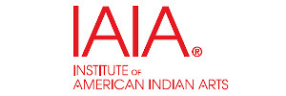Describe the image in great detail, covering all key points.

The image features the logo of the Institute of American Indian Arts (IAIA), distinguished by its bold red color and simple yet striking design. The acronym "IAIA" is prominently displayed, accompanied by the full name "Institute of American Indian Arts" in a clean, modern font. This institution is renowned for its dedication to supporting Indigenous arts education, offering various programs that celebrate and incorporate Native American culture and heritage. The logo represents the institute's mission to empower Indigenous artists and promote creative expression within the community.